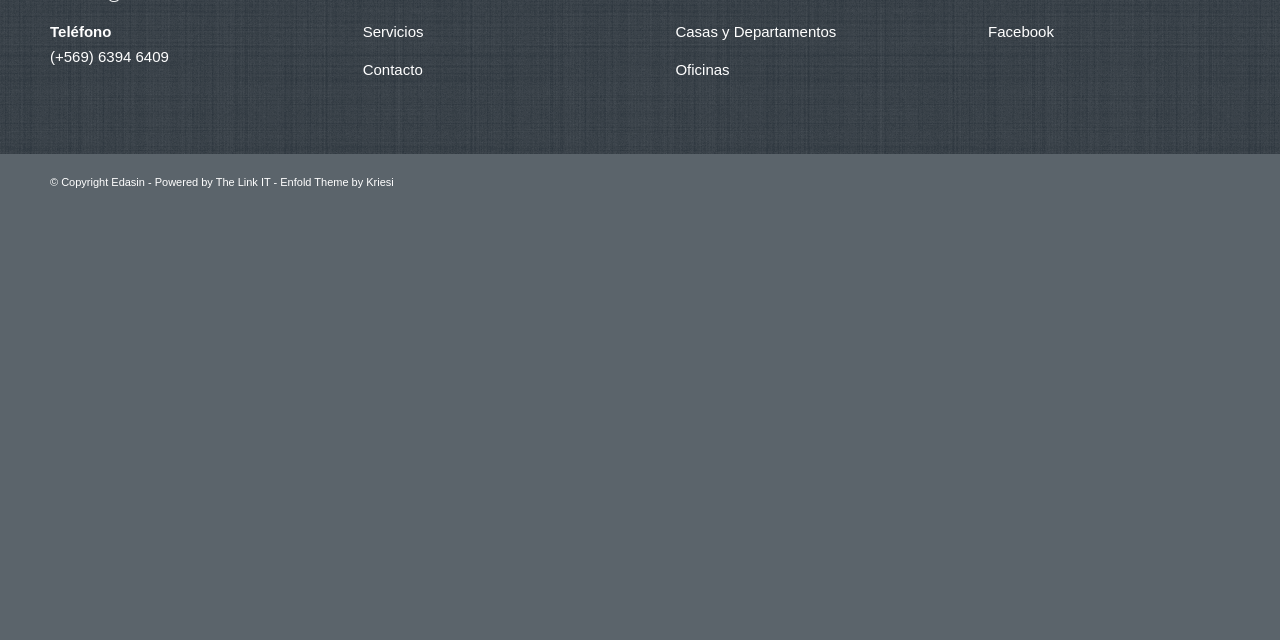Mark the bounding box of the element that matches the following description: "August 23, 2023August 23, 2023".

None